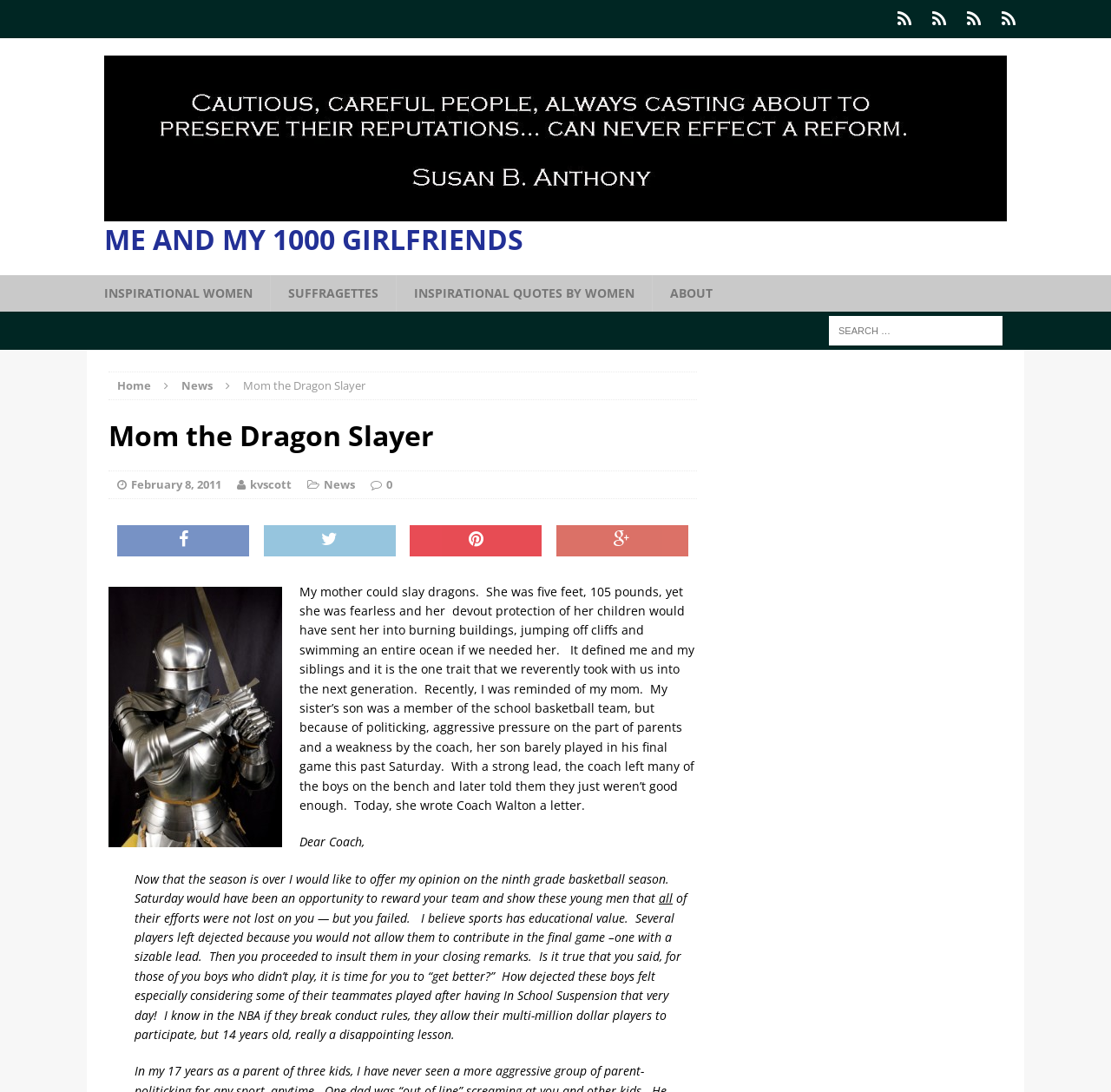Based on the image, please elaborate on the answer to the following question:
What is the topic of the letter written by the author's sister?

The author's sister wrote a letter to Coach Walton, expressing her opinion about the ninth-grade basketball season and the coach's decision not to let some players participate in the final game.